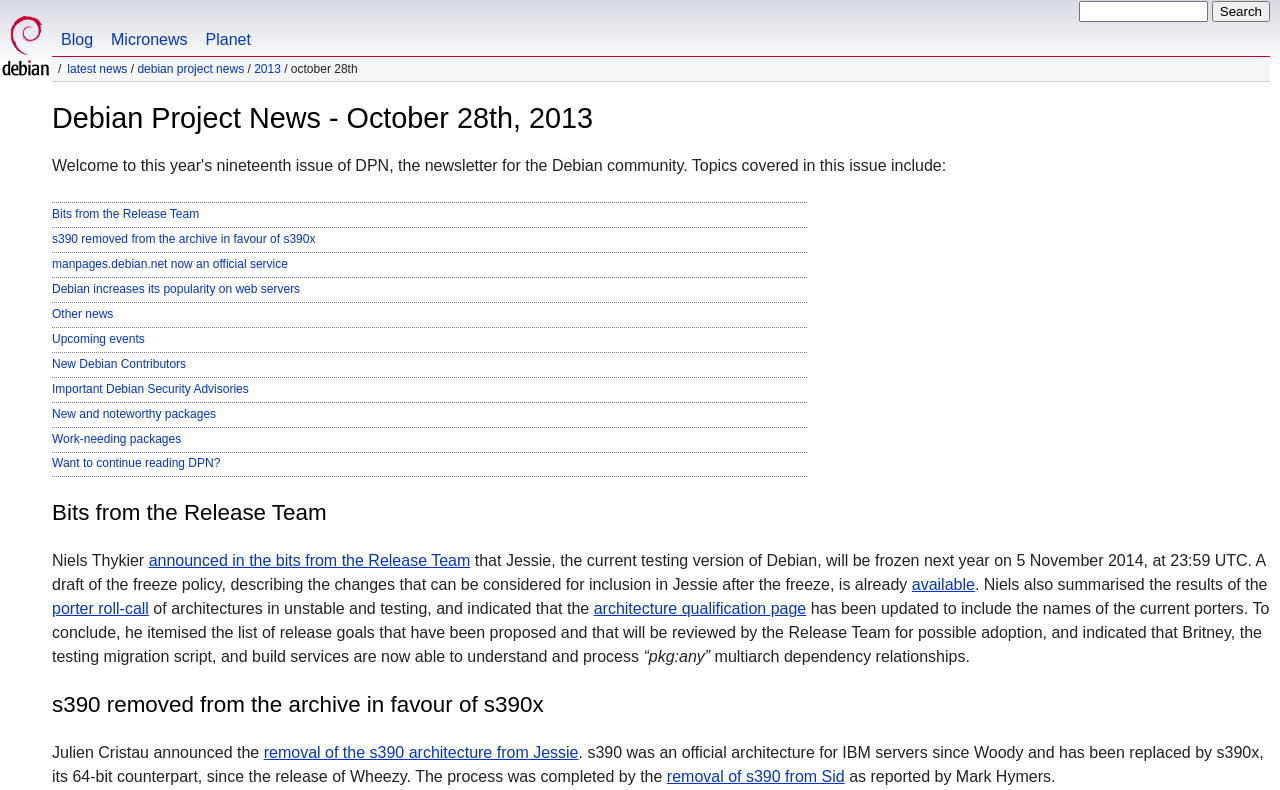Determine the bounding box coordinates of the clickable element to complete this instruction: "Read the latest news". Provide the coordinates in the format of four float numbers between 0 and 1, [left, top, right, bottom].

[0.053, 0.078, 0.1, 0.096]